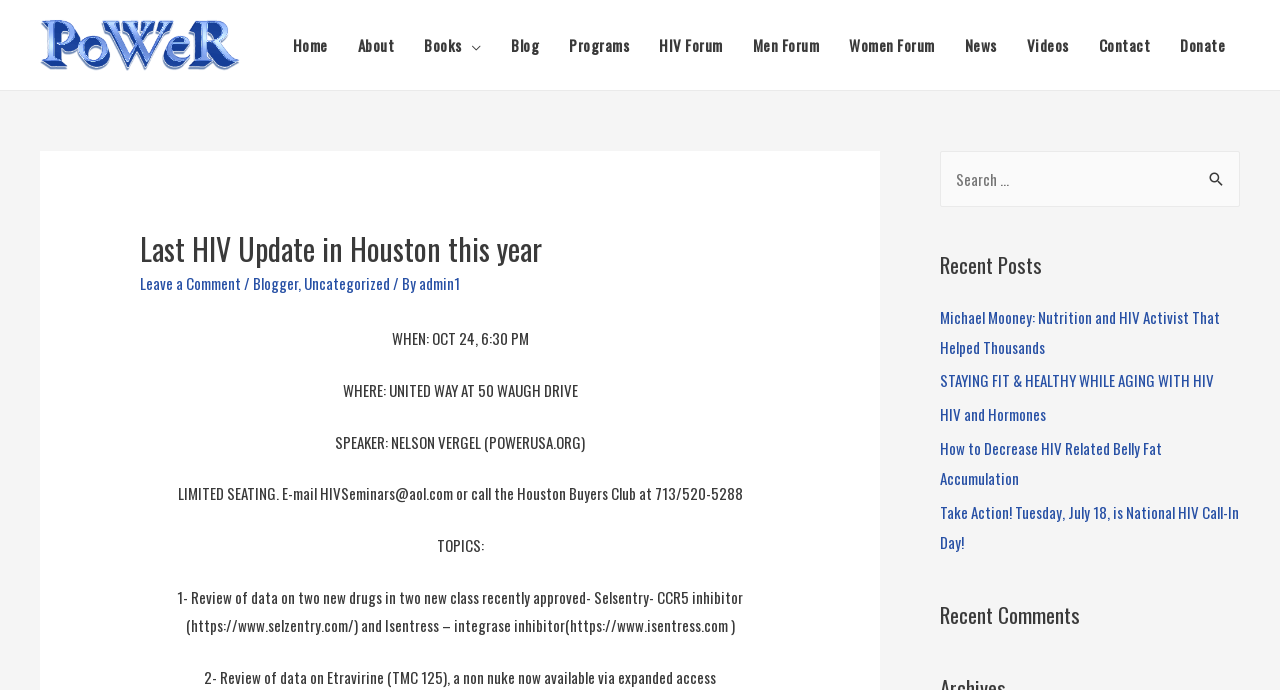Look at the image and answer the question in detail:
What is the topic of the second review at the HIV seminar?

The topic of the second review can be found in the main content section of the webpage, where it is written '2- Review of data on Etravirine (TMC 125), a non nuke now available via expanded access'.